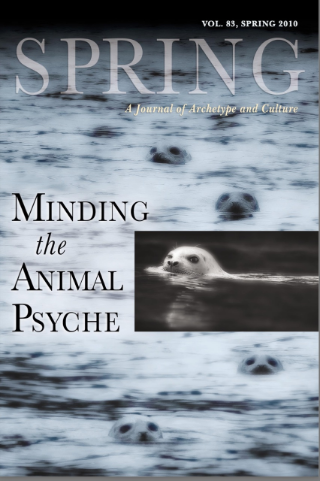What is the theme of the article?
Kindly answer the question with as much detail as you can.

The title 'MINDING the ANIMAL PSYCHE' suggests that the theme of the article is related to the animal psyche, which is further emphasized by the black-and-white photograph of a seal swimming gracefully.